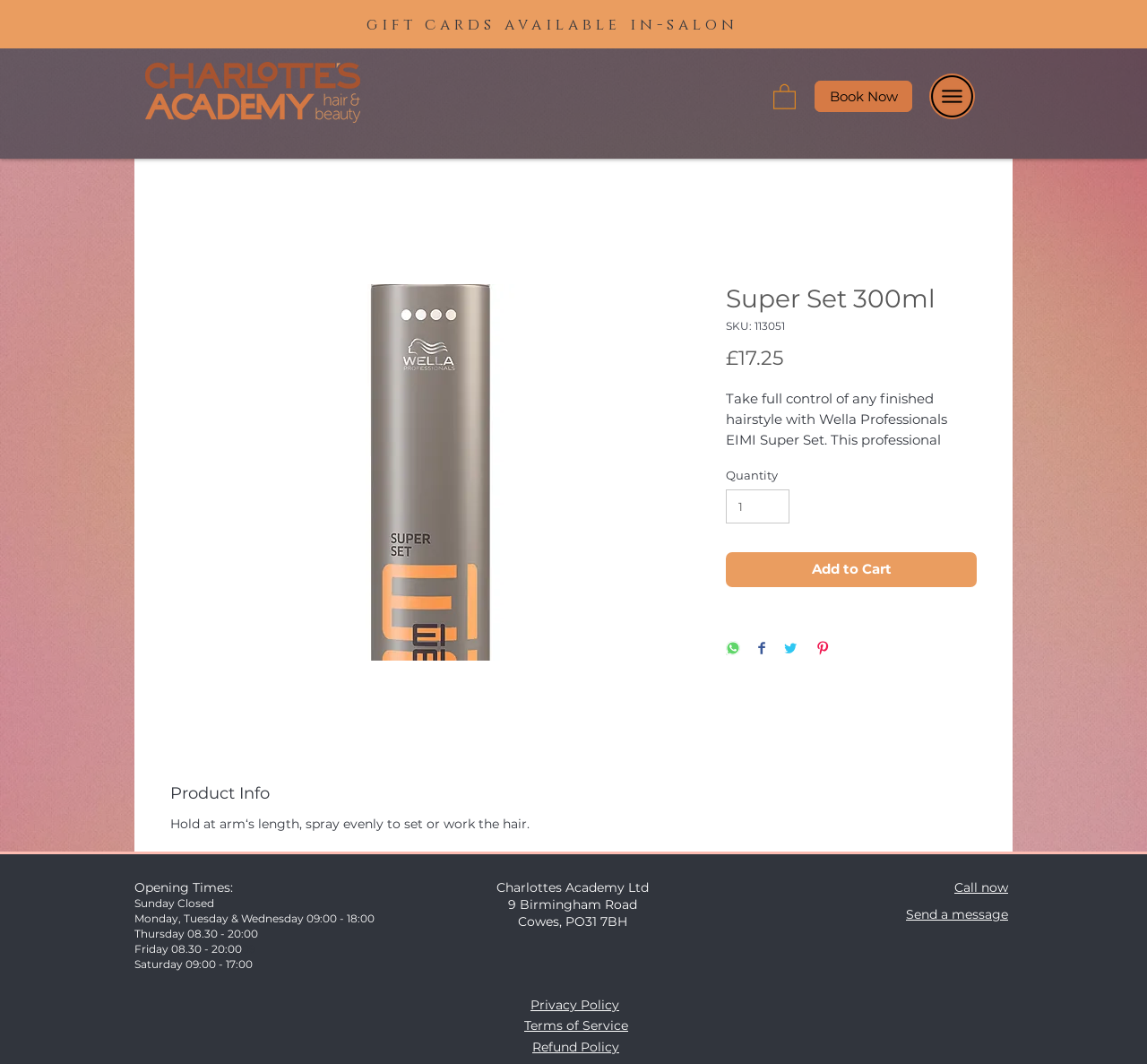Can you find the bounding box coordinates for the UI element given this description: "Book Now"? Provide the coordinates as four float numbers between 0 and 1: [left, top, right, bottom].

[0.71, 0.076, 0.795, 0.105]